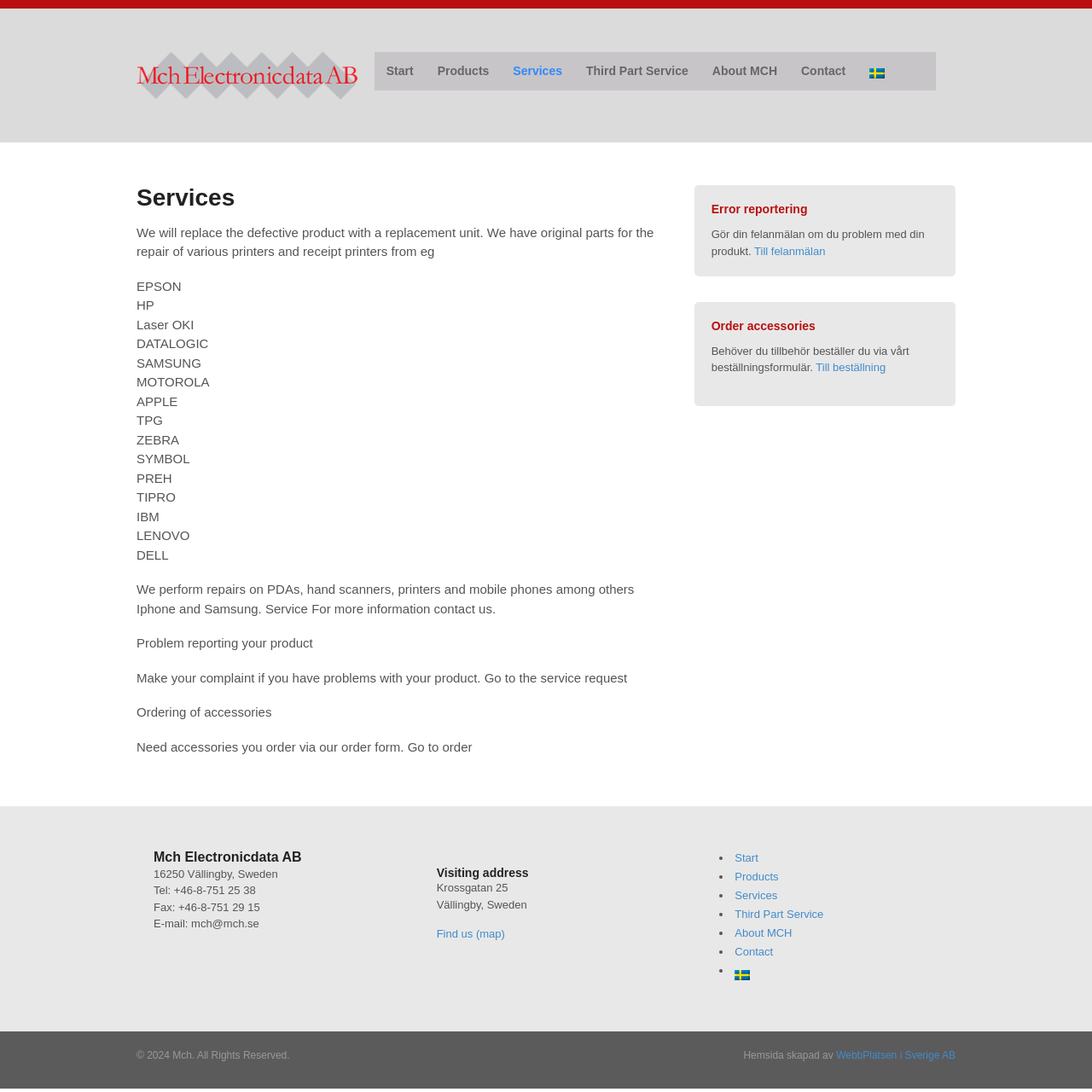What services does MCH provide?
Analyze the image and deliver a detailed answer to the question.

Based on the webpage content, MCH provides repair services for various products such as printers, receipt printers, PDAs, hand scanners, mobile phones, and iPhones. They also provide replacement units for defective products.